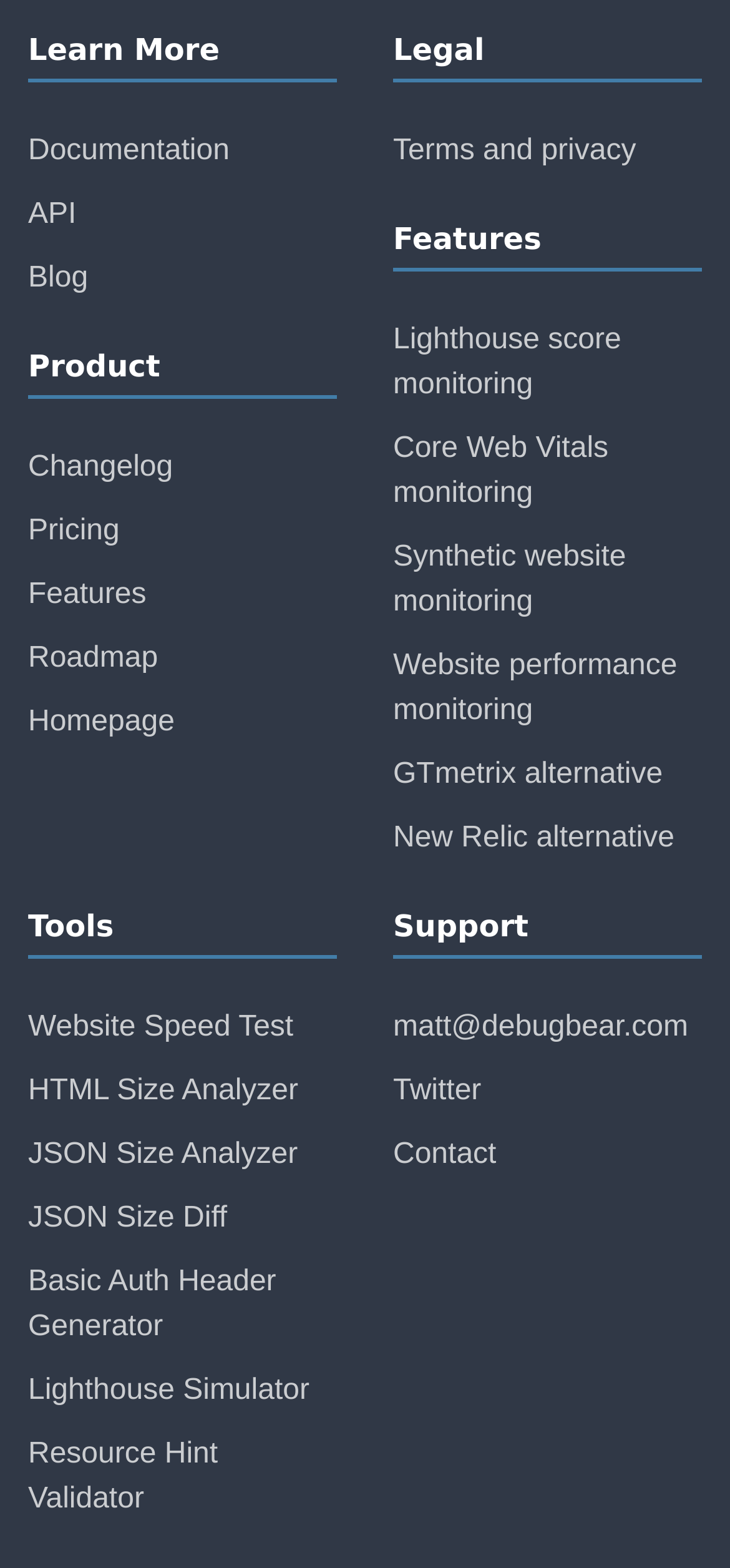Respond with a single word or phrase to the following question: What is the last link under the 'Tools' heading?

Resource Hint Validator